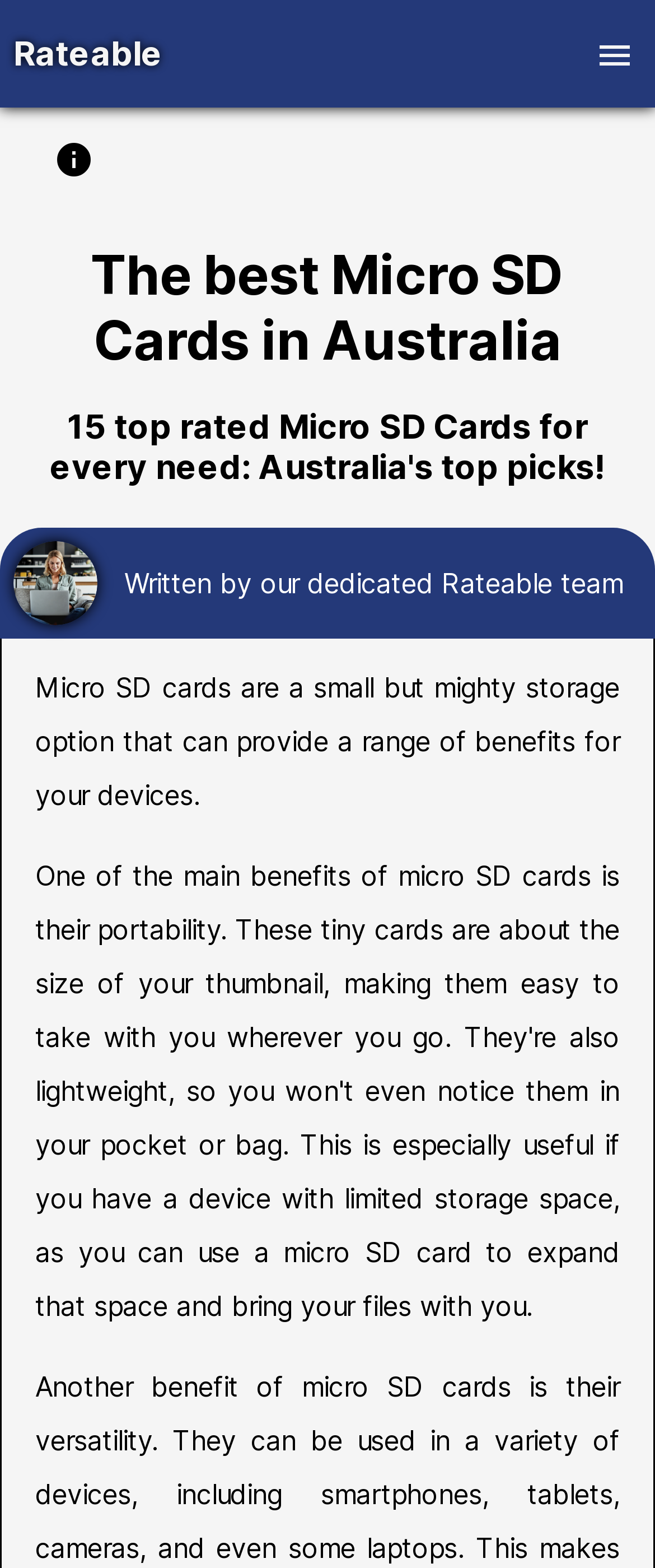What is the main topic of the article?
Please use the image to deliver a detailed and complete answer.

The main topic of the article is Micro SD Cards, as indicated by the heading 'The best Micro SD Cards in Australia' and the subheading '15 top rated Micro SD Cards for every need: Australia's top picks!'.